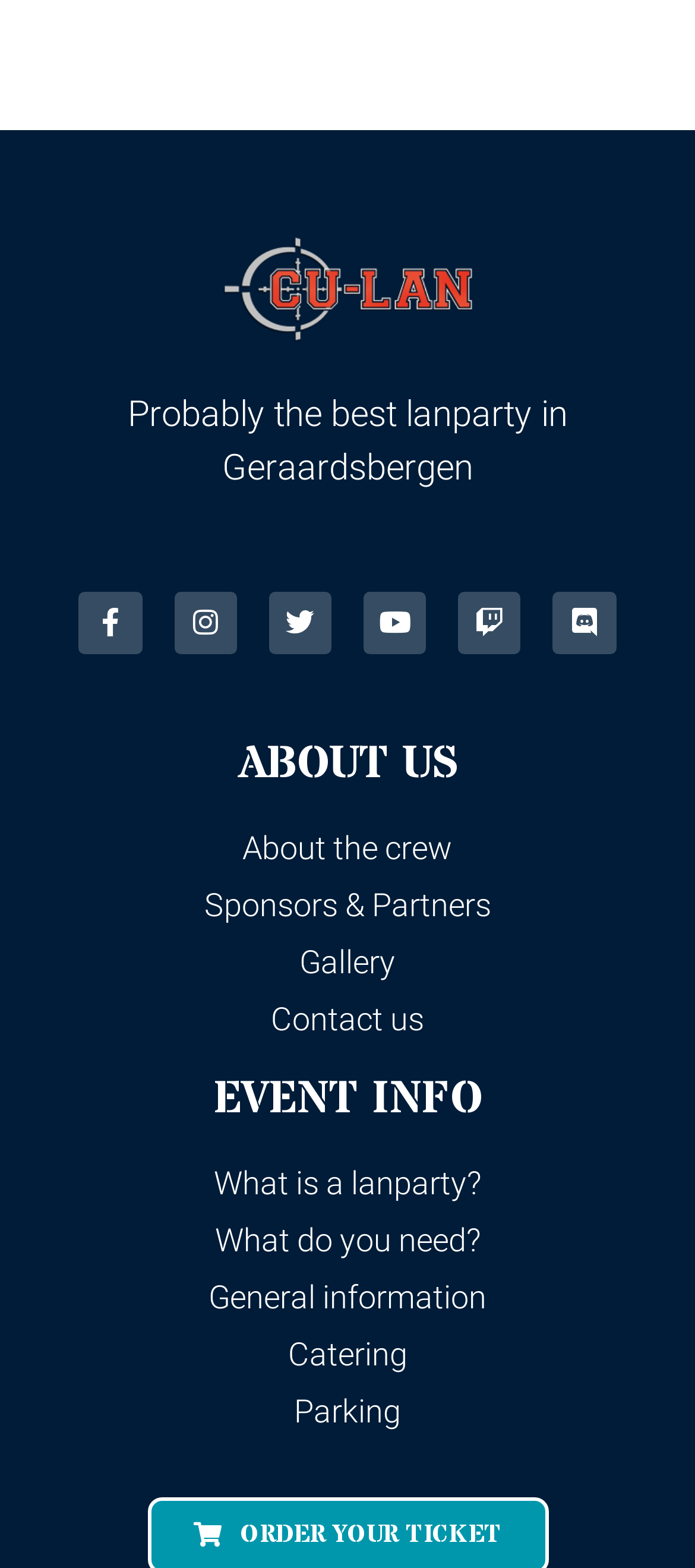Use a single word or phrase to answer the question: 
How many links are present under the ABOUT US category?

4